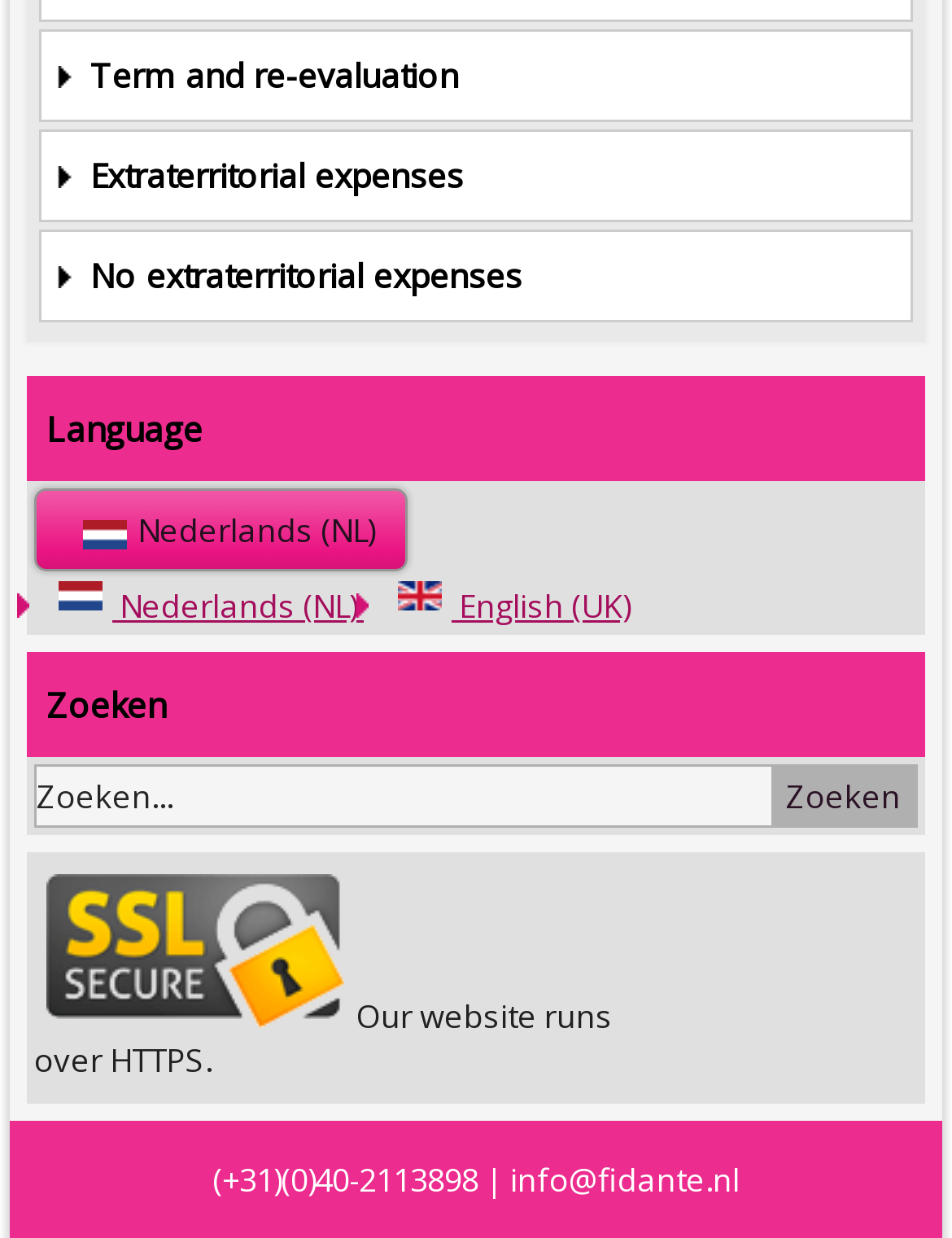Provide the bounding box coordinates in the format (top-left x, top-left y, bottom-right x, bottom-right y). All values are floating point numbers between 0 and 1. Determine the bounding box coordinate of the UI element described as: info@fidante.nl

[0.536, 0.936, 0.777, 0.971]